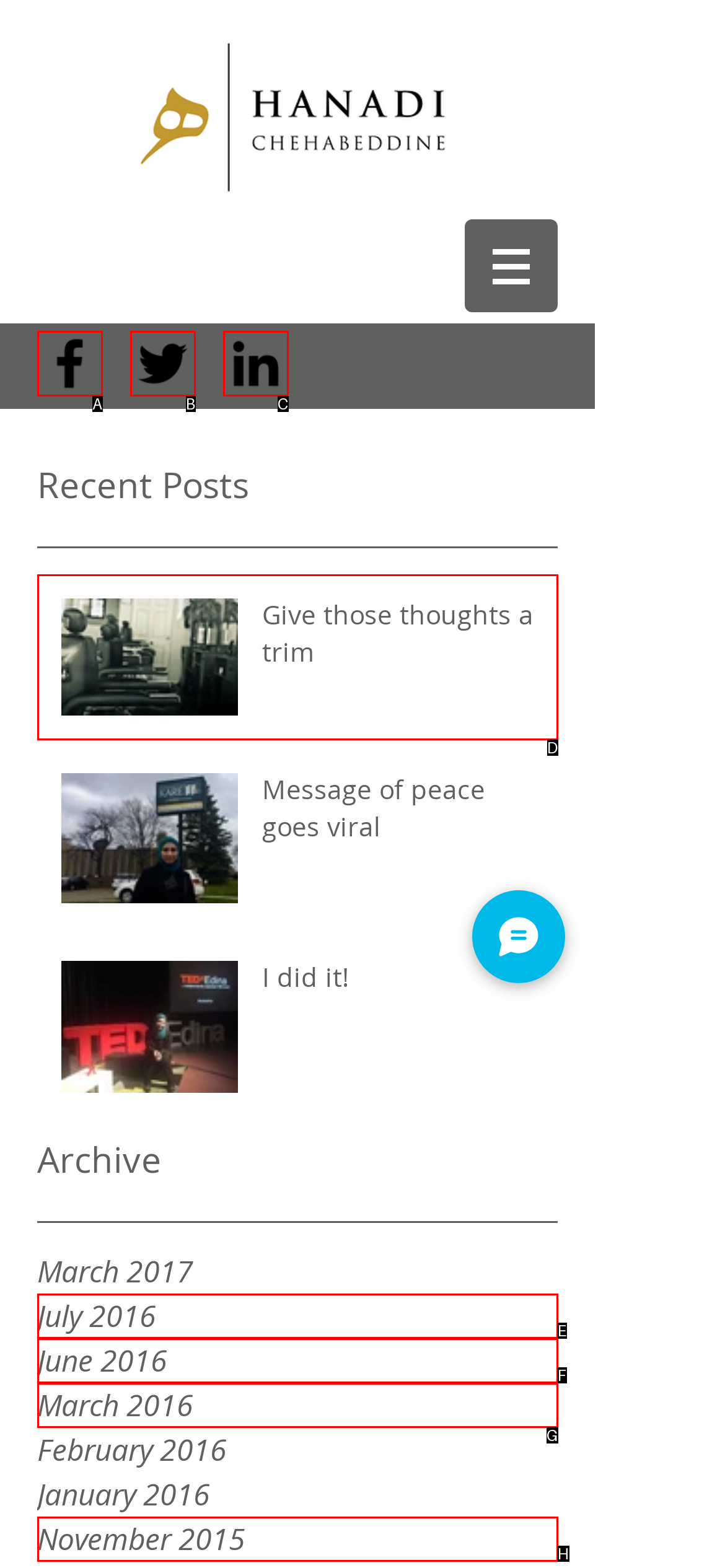Select the letter that corresponds to this element description: July 2016
Answer with the letter of the correct option directly.

E